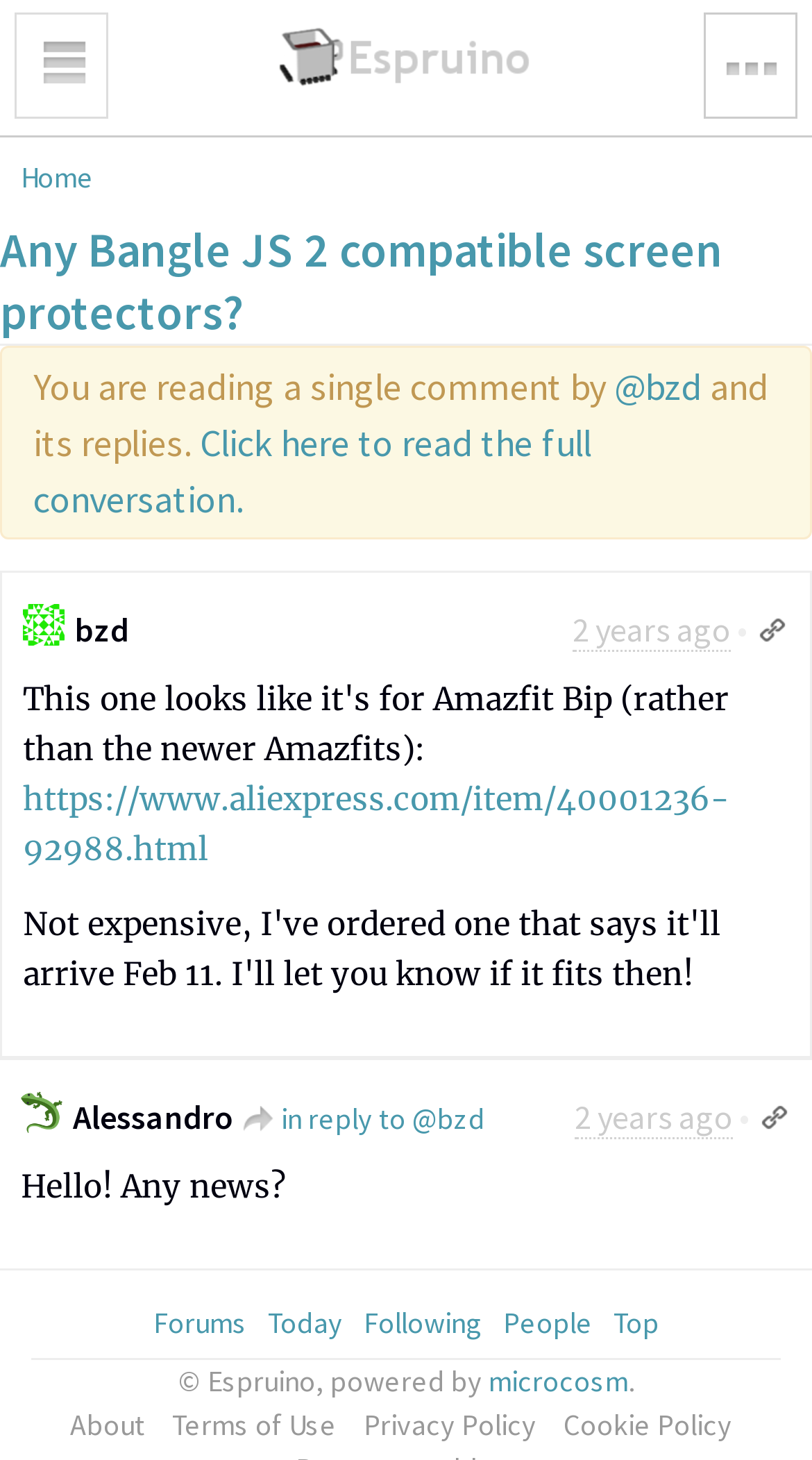Please answer the following question using a single word or phrase: 
What is the URL mentioned in the conversation?

https://www.aliexpress.com/item/4000123692988.html